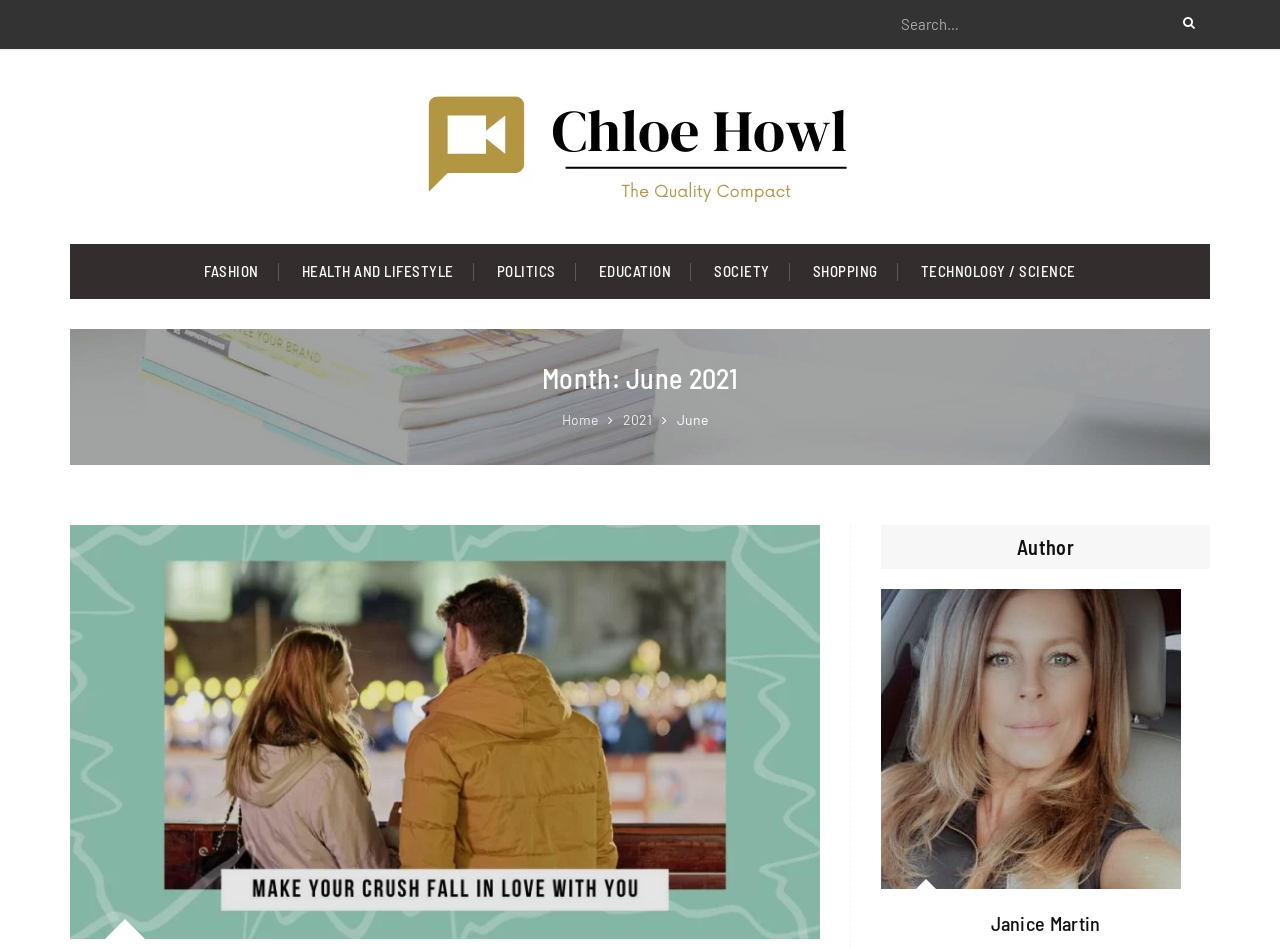What is the current month and year?
Please use the image to provide a one-word or short phrase answer.

June 2021